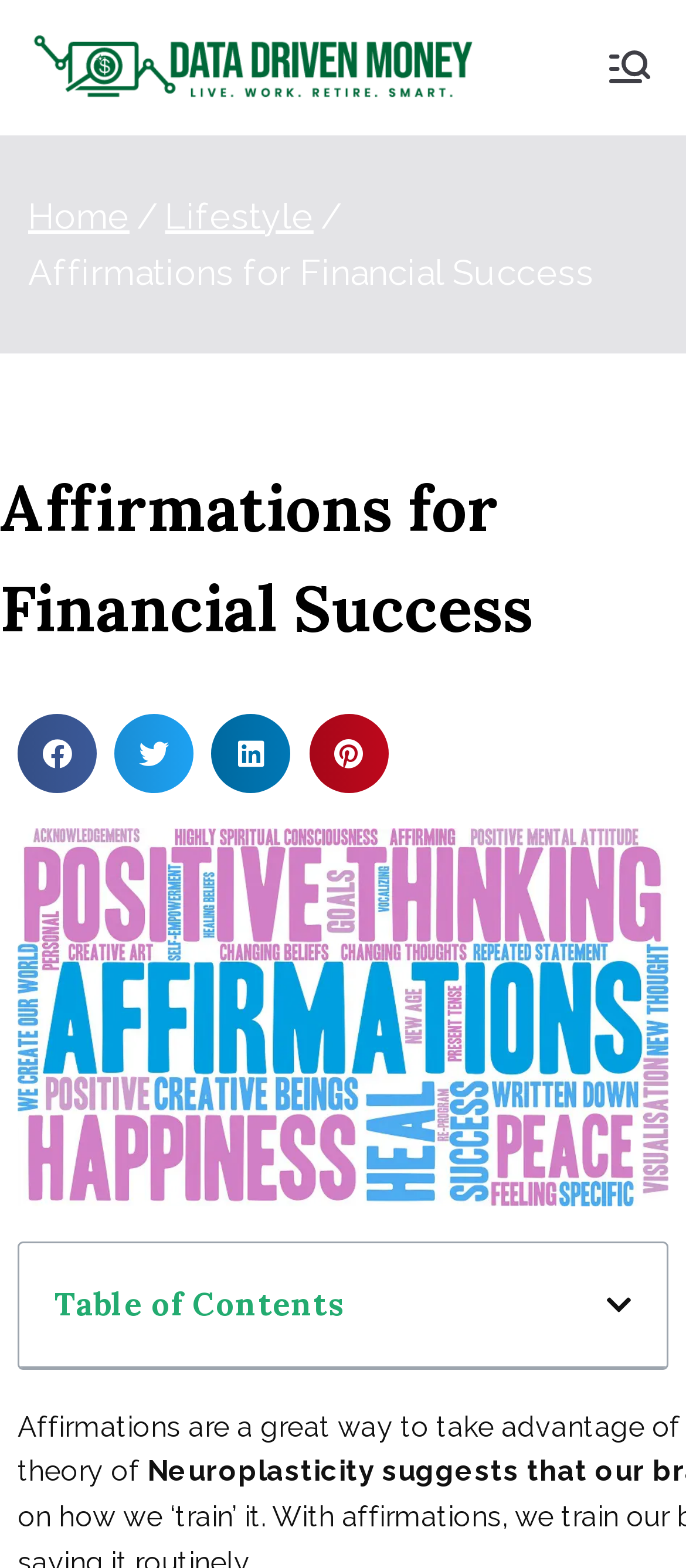Please give the bounding box coordinates of the area that should be clicked to fulfill the following instruction: "Click the Buy Now button". The coordinates should be in the format of four float numbers from 0 to 1, i.e., [left, top, right, bottom].

None